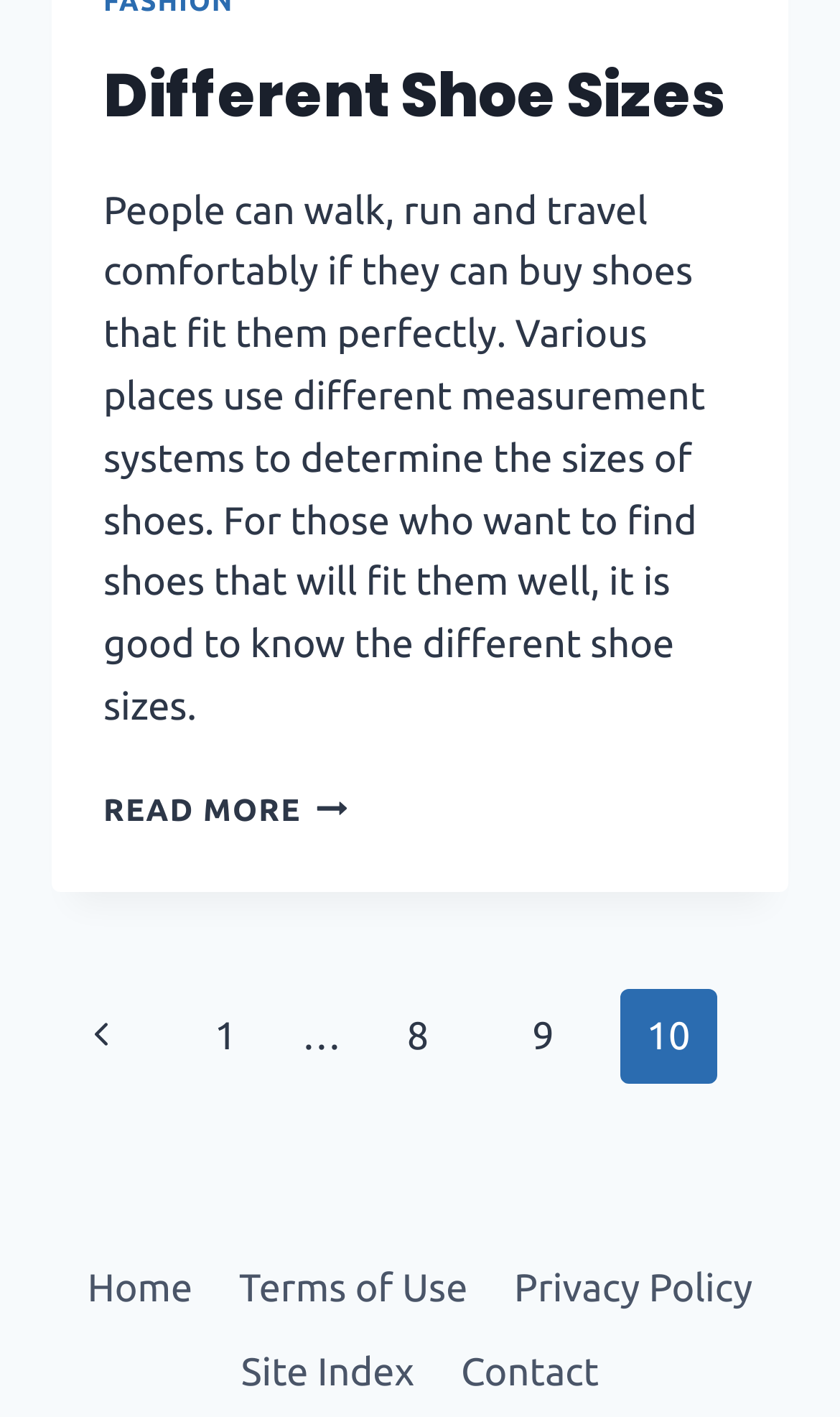How many links are there in the footer navigation?
Please provide a single word or phrase in response based on the screenshot.

5